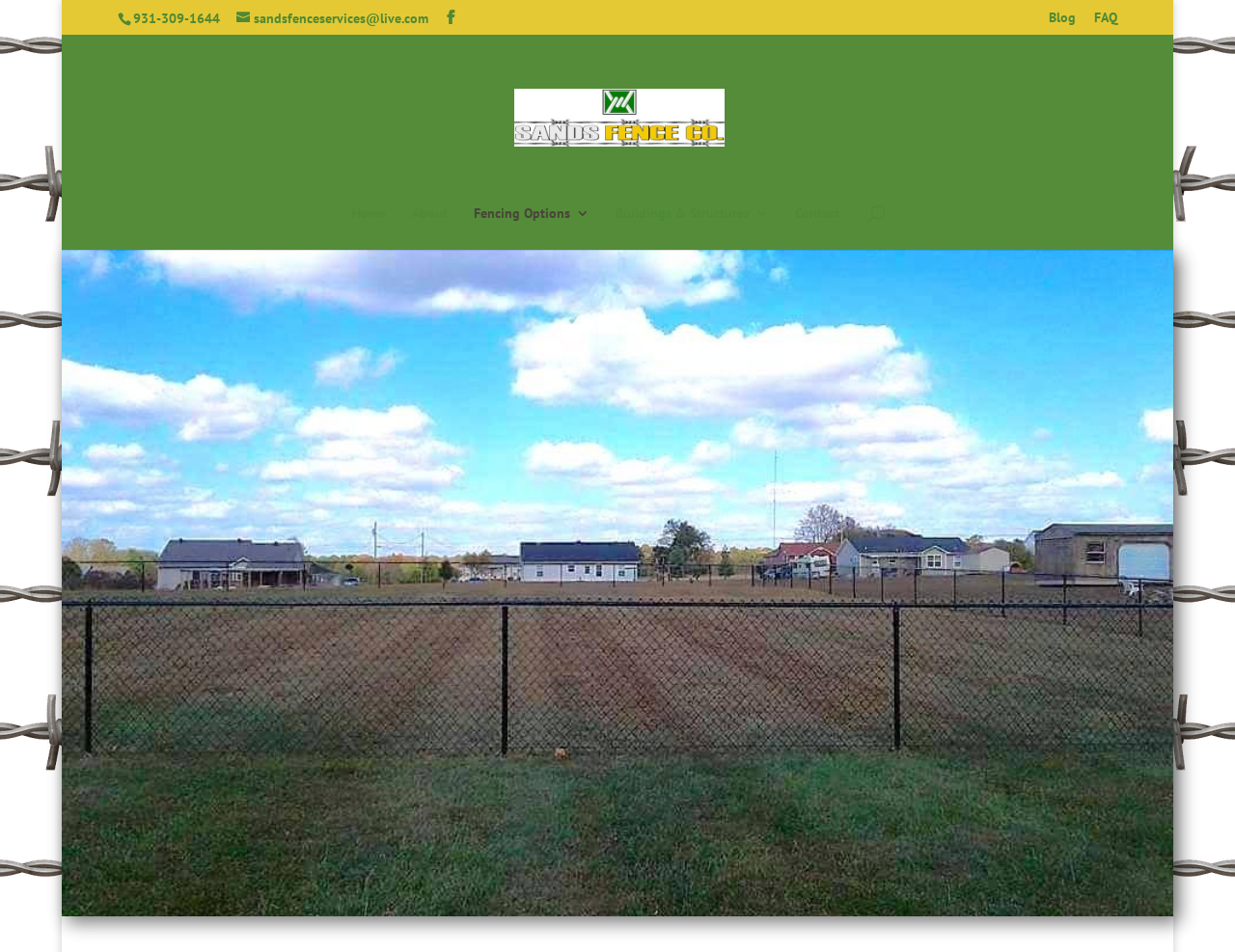Find the bounding box coordinates of the area that needs to be clicked in order to achieve the following instruction: "Go to the contact page". The coordinates should be specified as four float numbers between 0 and 1, i.e., [left, top, right, bottom].

[0.644, 0.217, 0.68, 0.262]